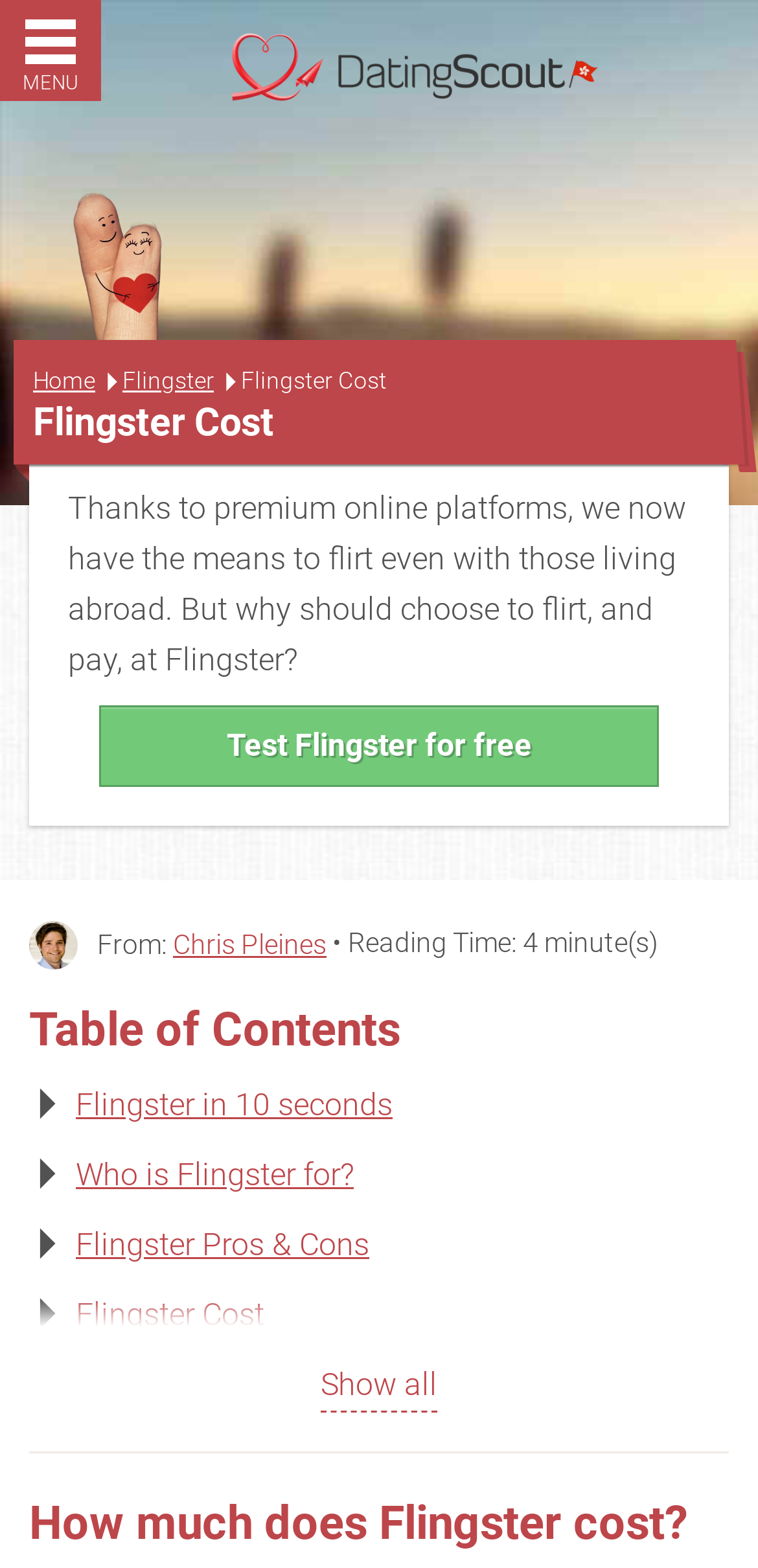What is the author of the article?
Answer the question with detailed information derived from the image.

The author of the article is Chris Pleines, which is indicated by the text 'From: Chris Pleines' at the middle of the webpage, accompanied by an image of the author.